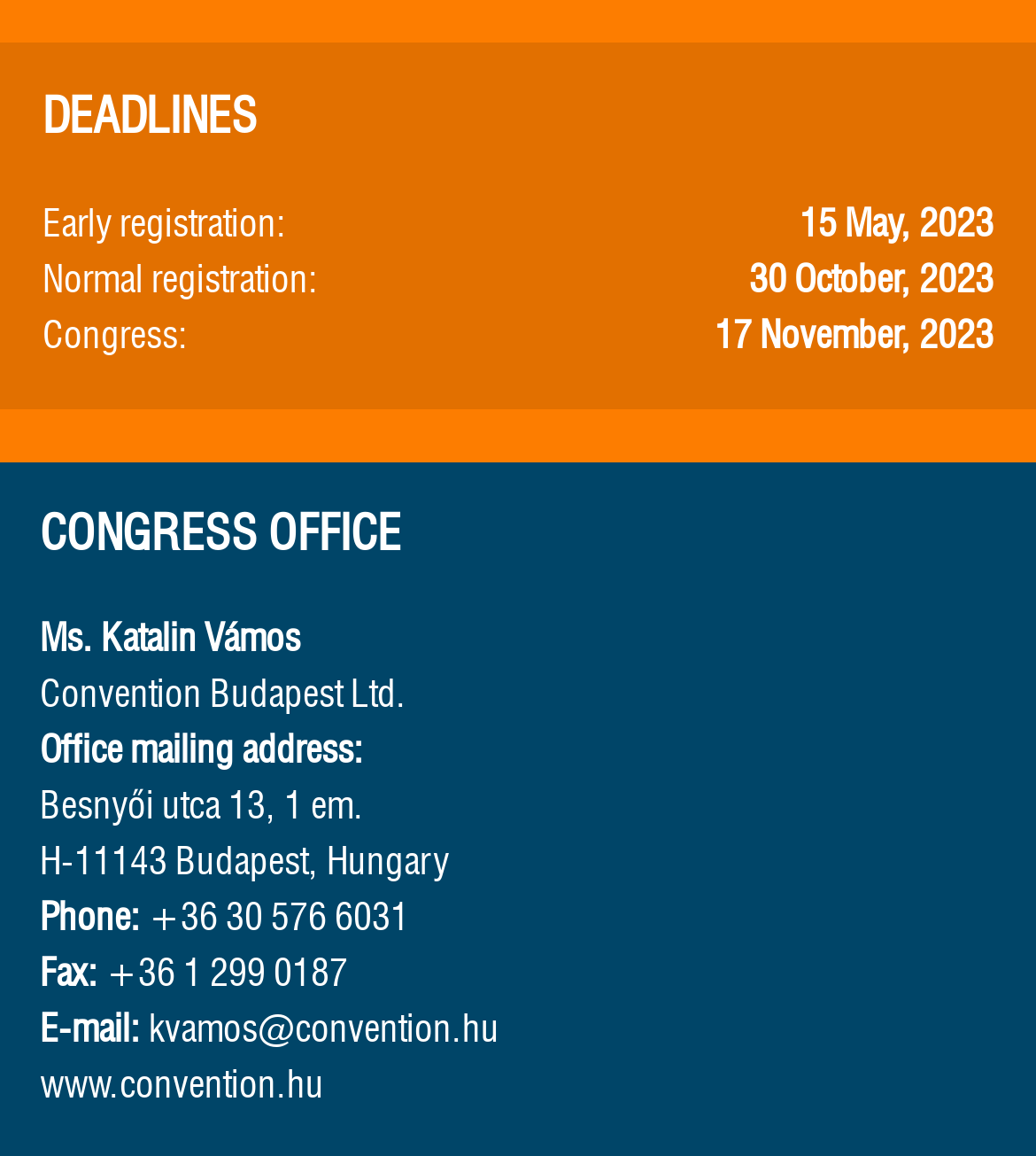What is the address of the Congress Office?
Deliver a detailed and extensive answer to the question.

I found the address by looking at the text 'Office mailing address:' and the corresponding address 'Besnyői utca 13, 1 em. H-11143 Budapest, Hungary' on the webpage.